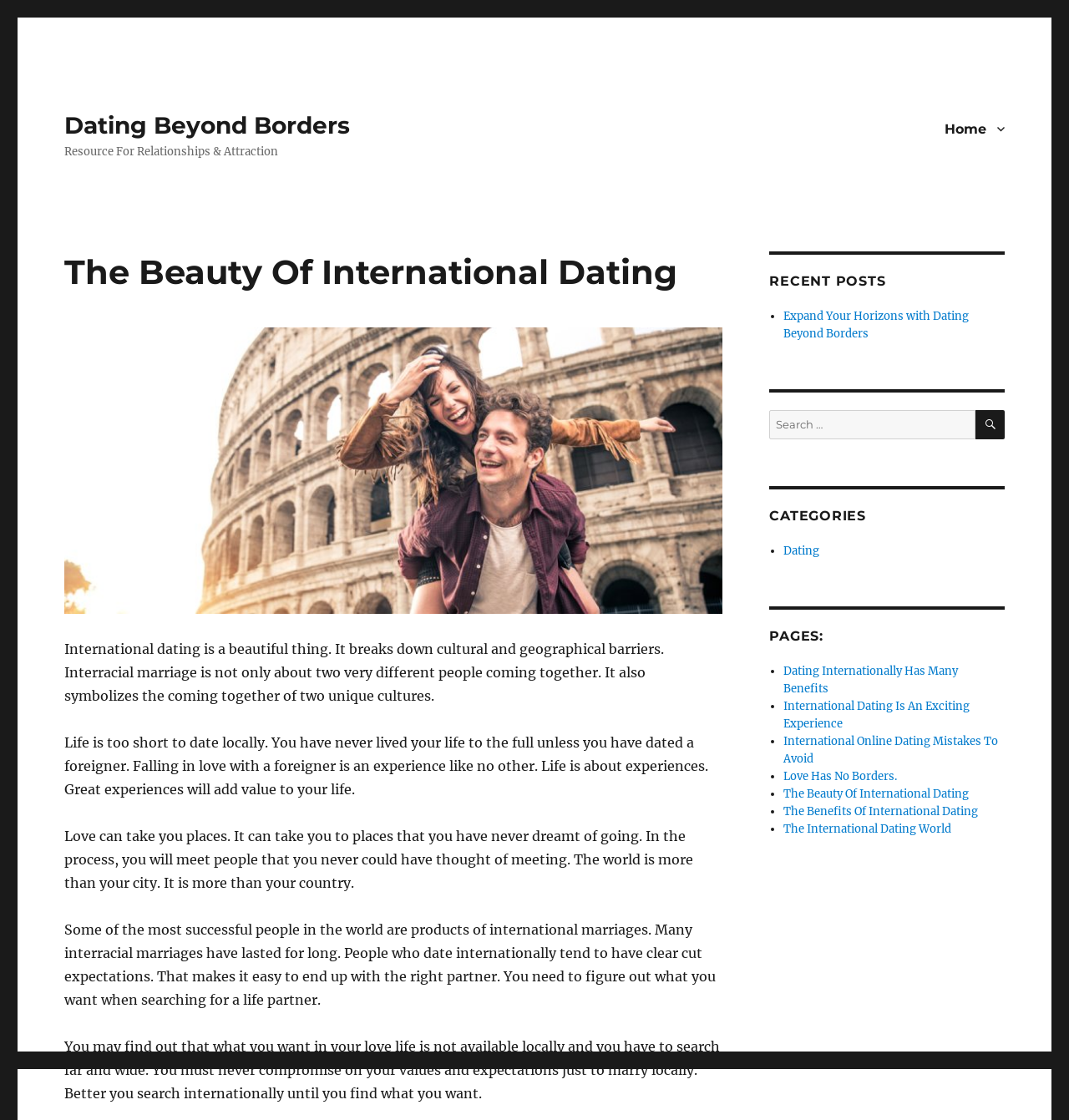Observe the image and answer the following question in detail: What is the category of the link 'Dating Internationally Has Many Benefits'?

The link 'Dating Internationally Has Many Benefits' is listed under the 'Pages:' section, which suggests that it is a page or article within the webpage, rather than a blog post or category.